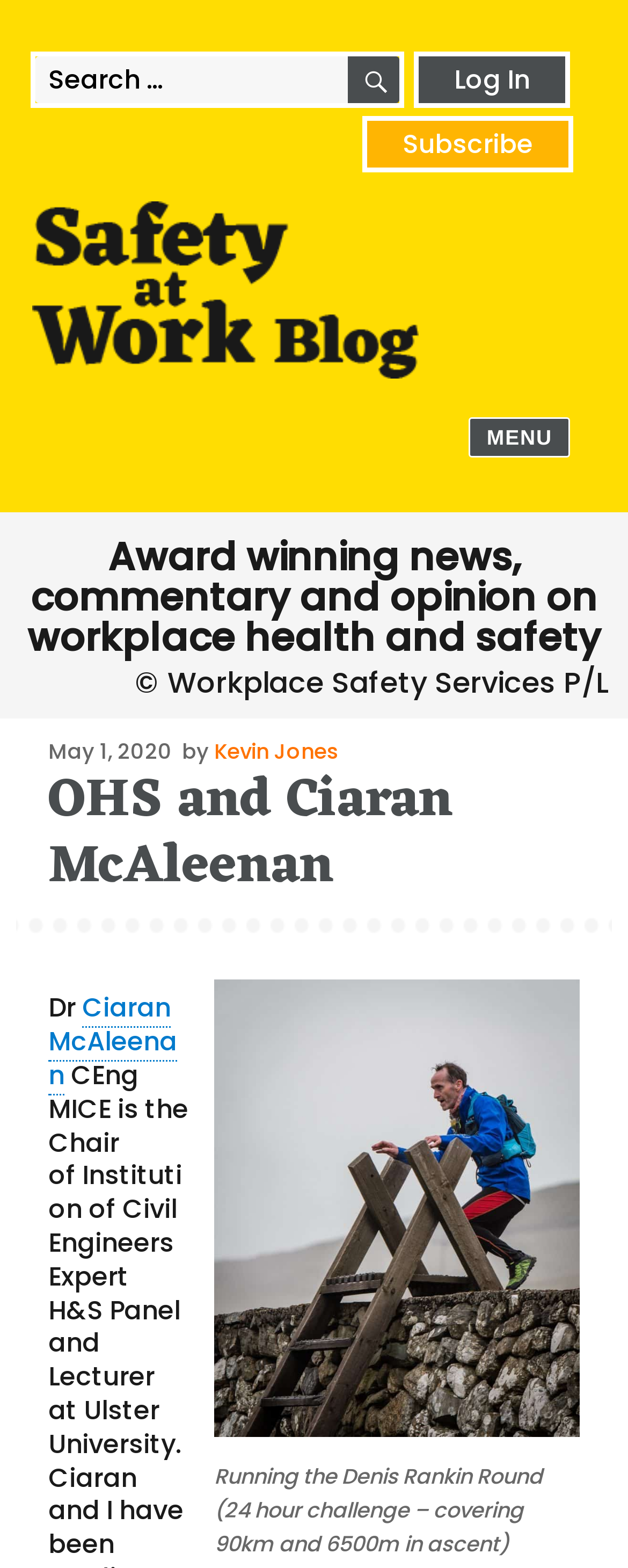Answer the question using only a single word or phrase: 
What is the challenge mentioned in the blog post?

Denis Rankin Round